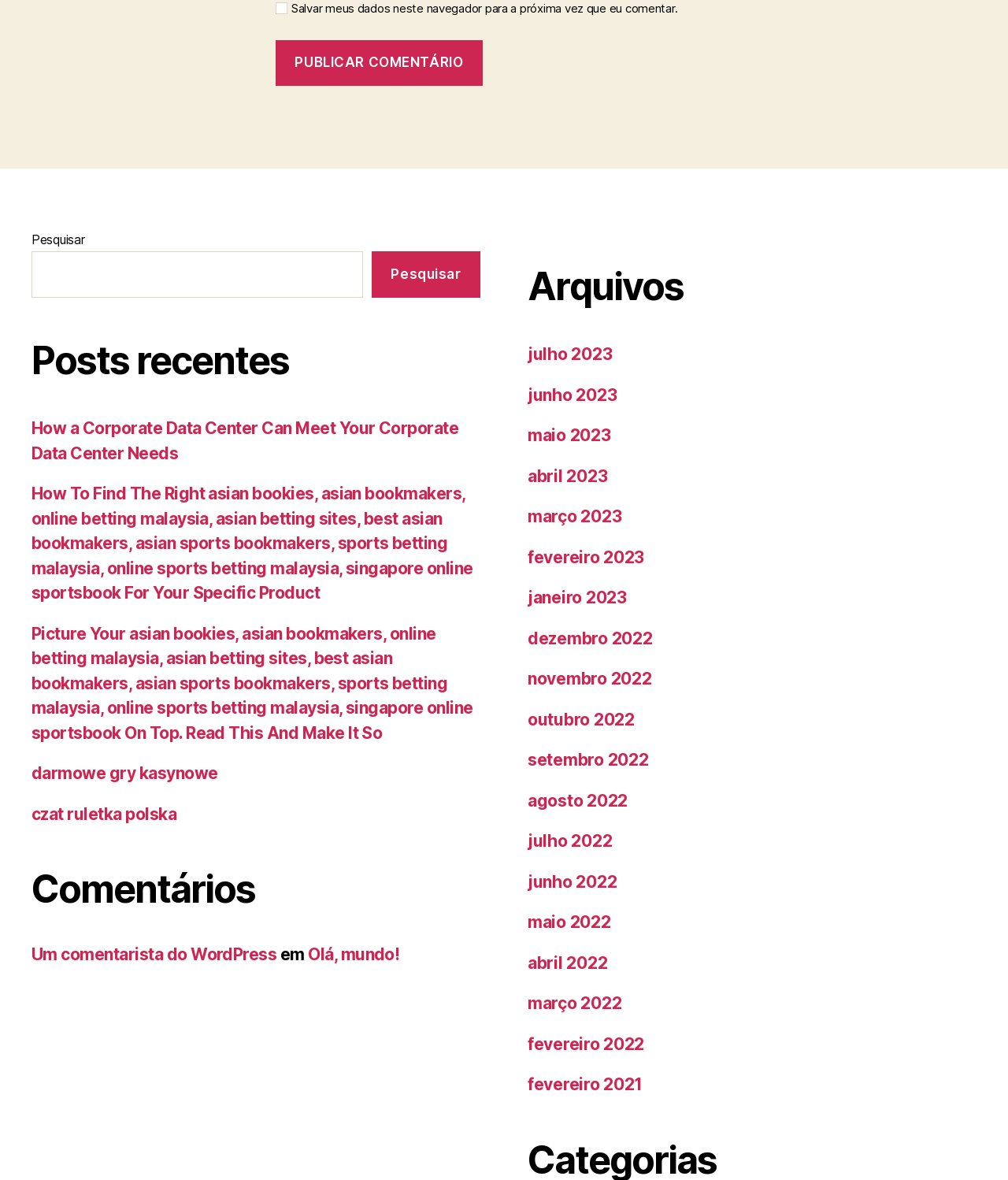Bounding box coordinates are specified in the format (top-left x, top-left y, bottom-right x, bottom-right y). All values are floating point numbers bounded between 0 and 1. Please provide the bounding box coordinate of the region this sentence describes: maio 2022

[0.523, 0.773, 0.606, 0.79]